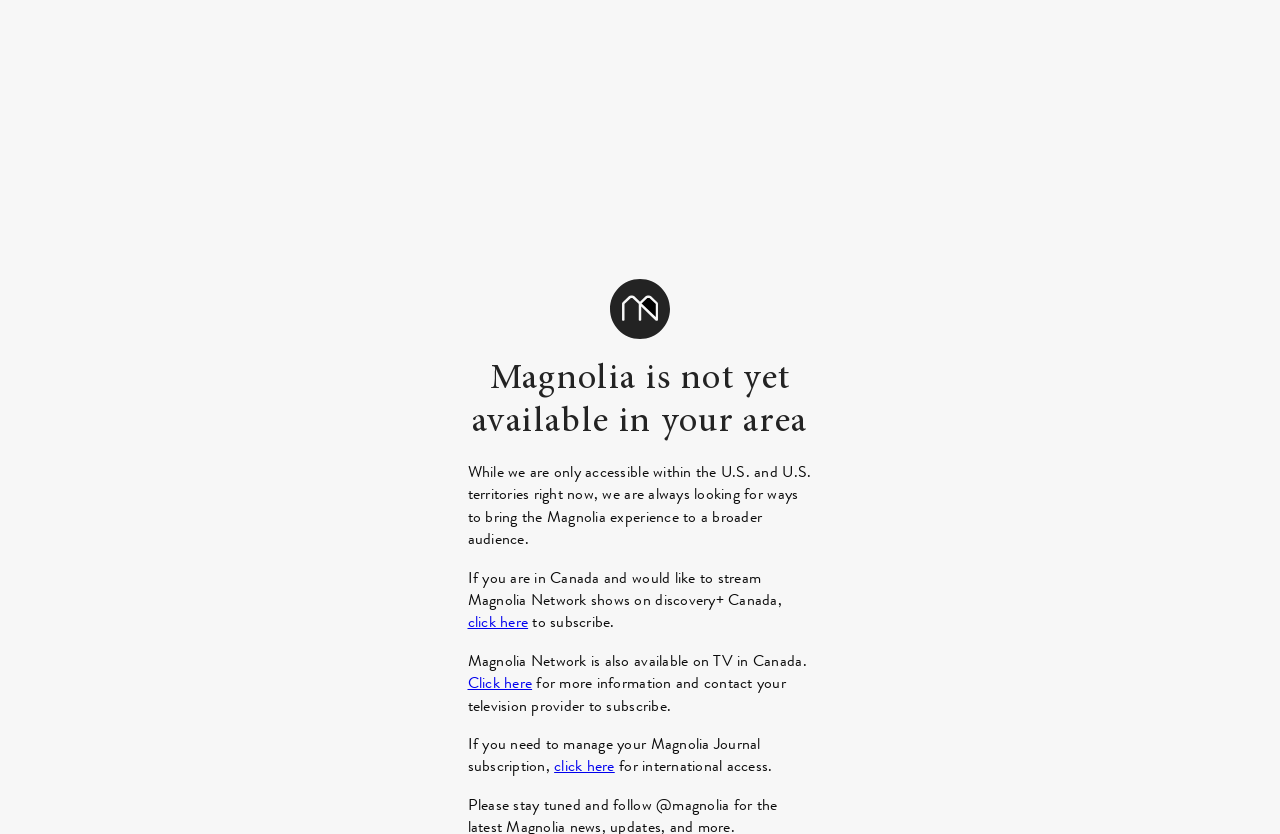Use the information in the screenshot to answer the question comprehensively: Is Magnolia Network available in Canada?

The webpage mentions that Magnolia Network is available on TV in Canada and provides a link to subscribe, indicating that it is available in Canada.